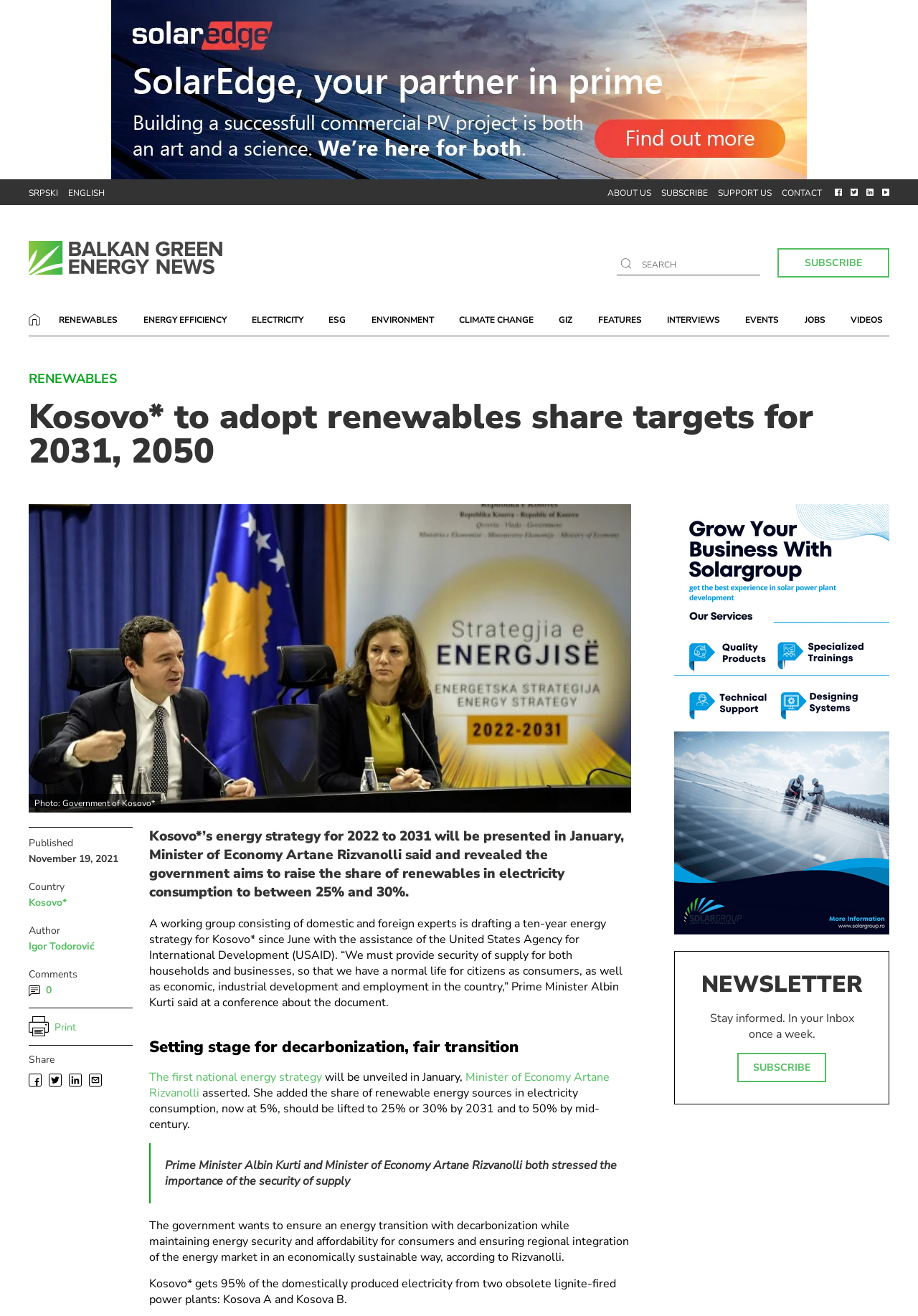Find the bounding box coordinates of the element's region that should be clicked in order to follow the given instruction: "Click the 'SUBSCRIBE' button". The coordinates should consist of four float numbers between 0 and 1, i.e., [left, top, right, bottom].

[0.847, 0.193, 0.969, 0.205]